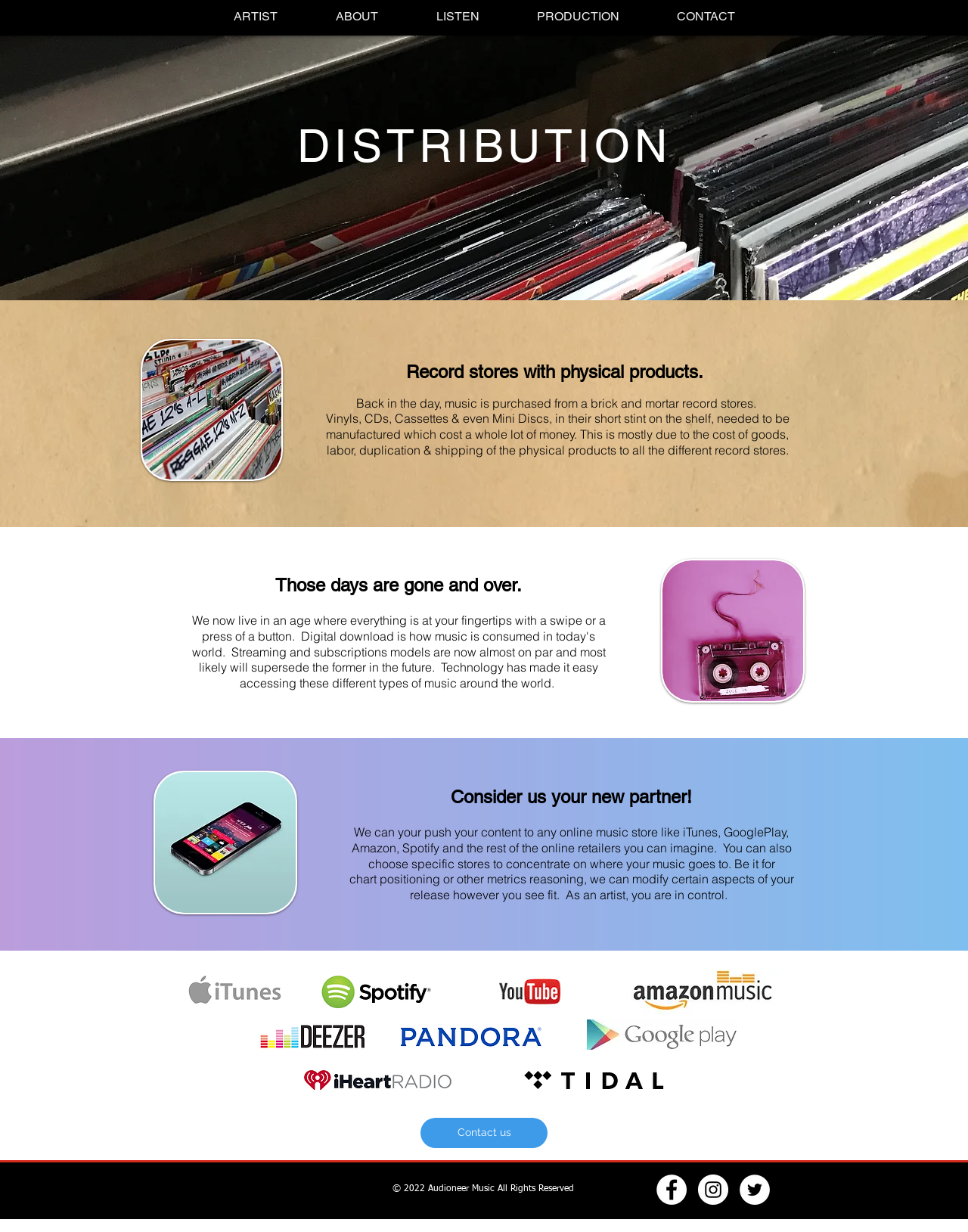Please locate the bounding box coordinates of the element's region that needs to be clicked to follow the instruction: "Click on the Contact us link". The bounding box coordinates should be provided as four float numbers between 0 and 1, i.e., [left, top, right, bottom].

[0.434, 0.907, 0.566, 0.932]